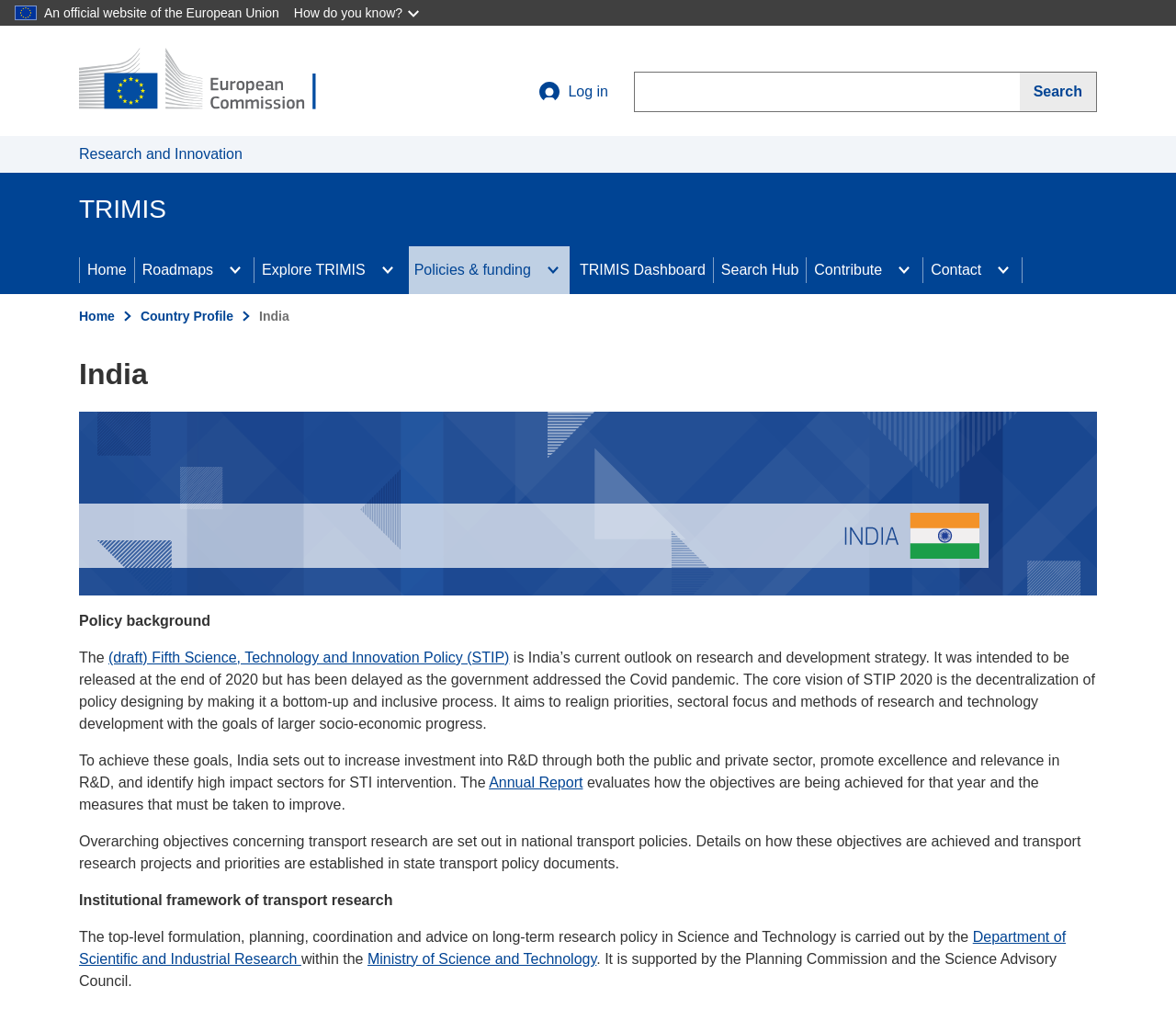What is the name of the country being profiled?
Make sure to answer the question with a detailed and comprehensive explanation.

I determined the answer by looking at the heading 'India' and the static text 'India' on the webpage, which suggests that the country being profiled is India.